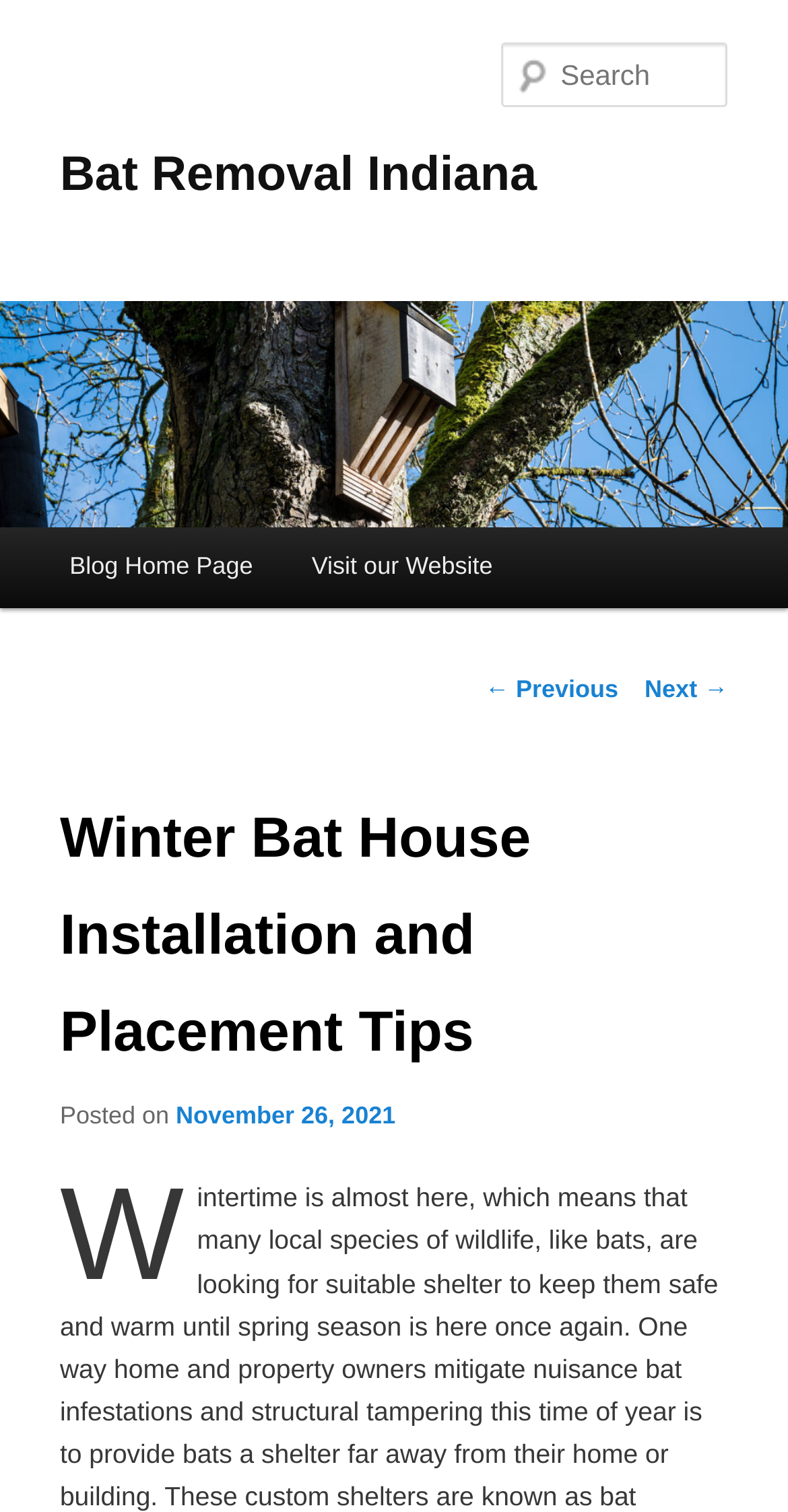Based on the provided description, "X-HYBRID Mobile", find the bounding box of the corresponding UI element in the screenshot.

None